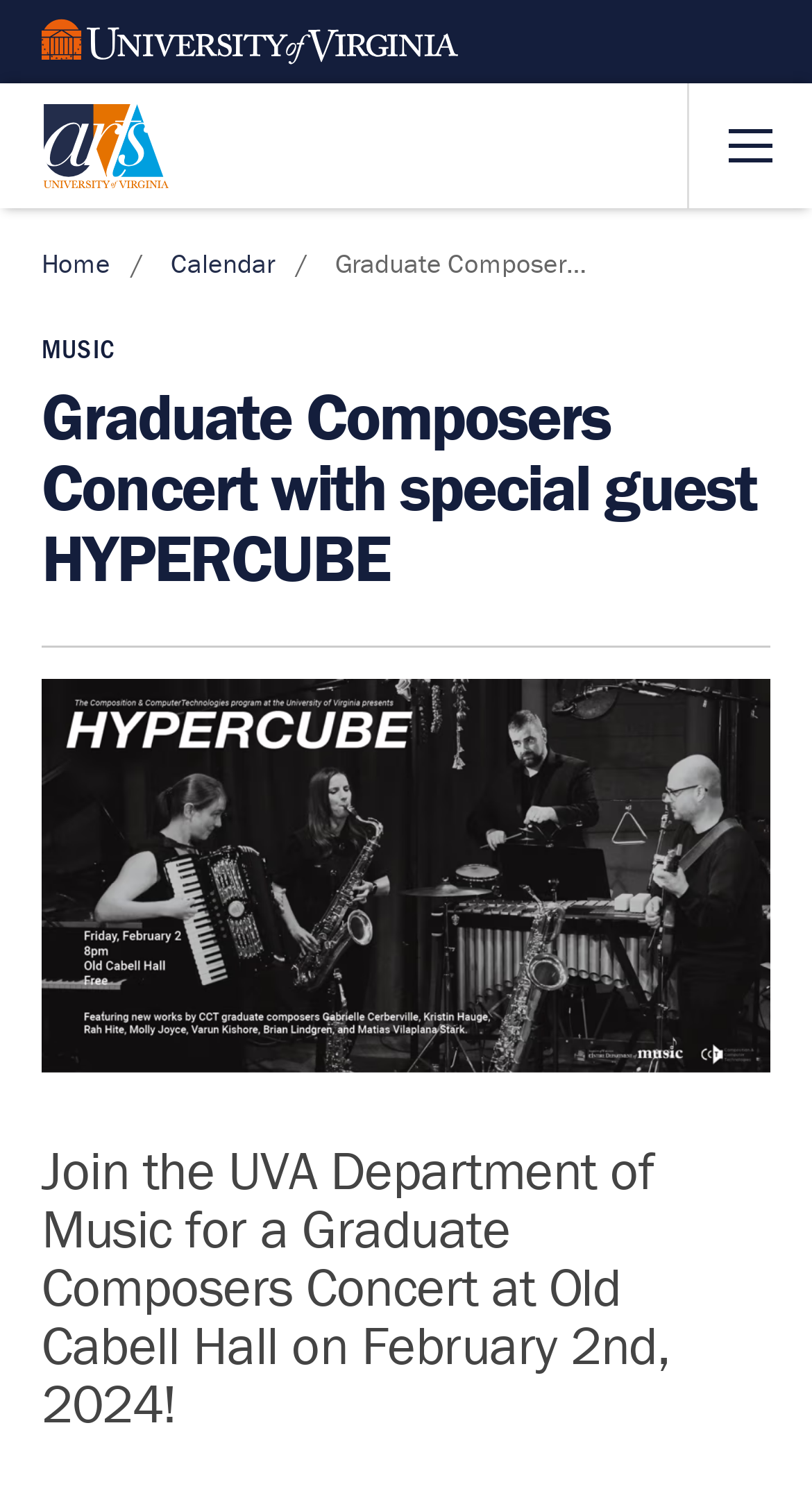What is the location of the event mentioned on the webpage?
Please give a detailed and elaborate answer to the question based on the image.

I found the answer by reading the description of the event, which mentions 'Join the UVA Department of Music for a Graduate Composers Concert at Old Cabell Hall on February 2nd, 2024!'.